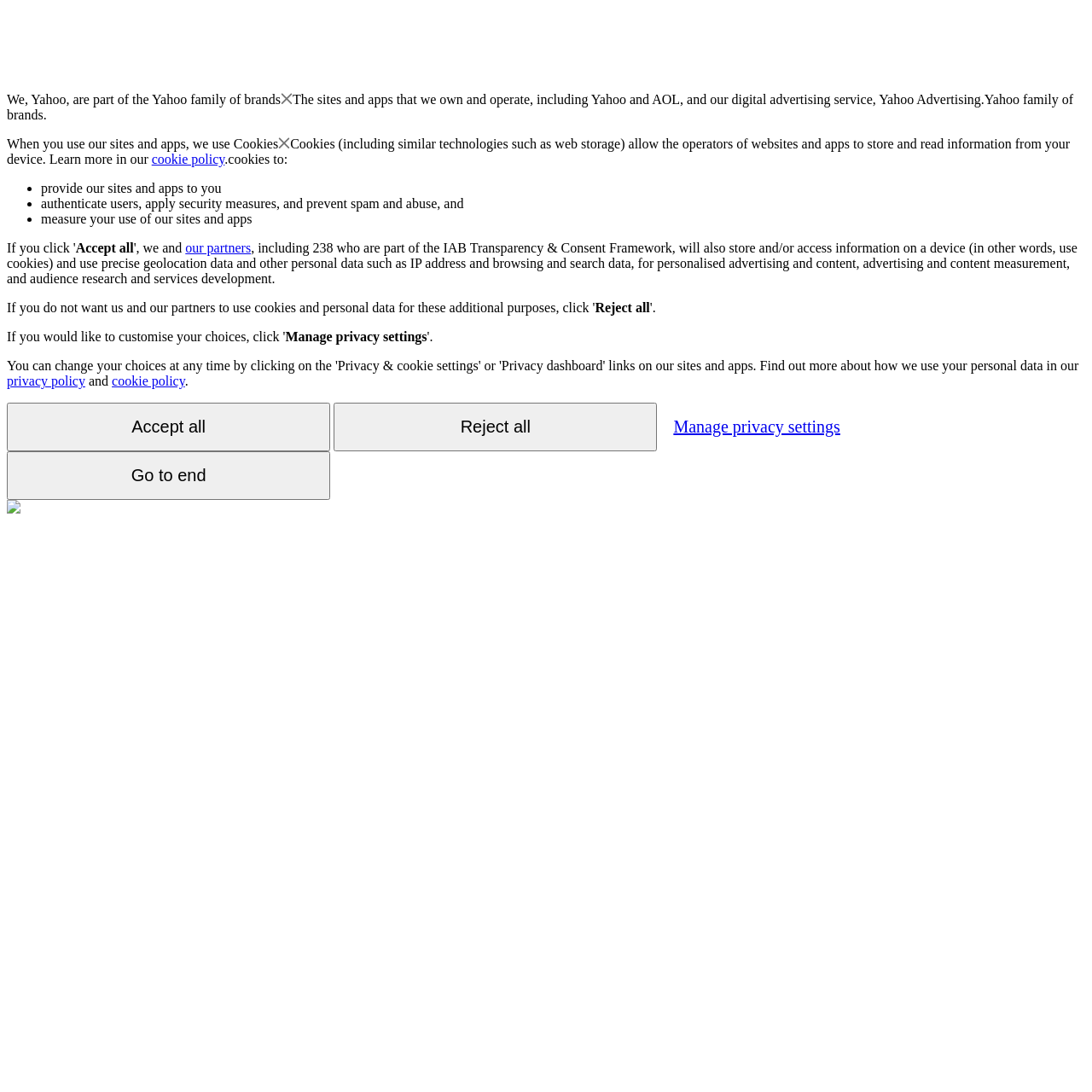Please specify the coordinates of the bounding box for the element that should be clicked to carry out this instruction: "Go to the 'privacy policy'". The coordinates must be four float numbers between 0 and 1, formatted as [left, top, right, bottom].

[0.006, 0.342, 0.078, 0.355]